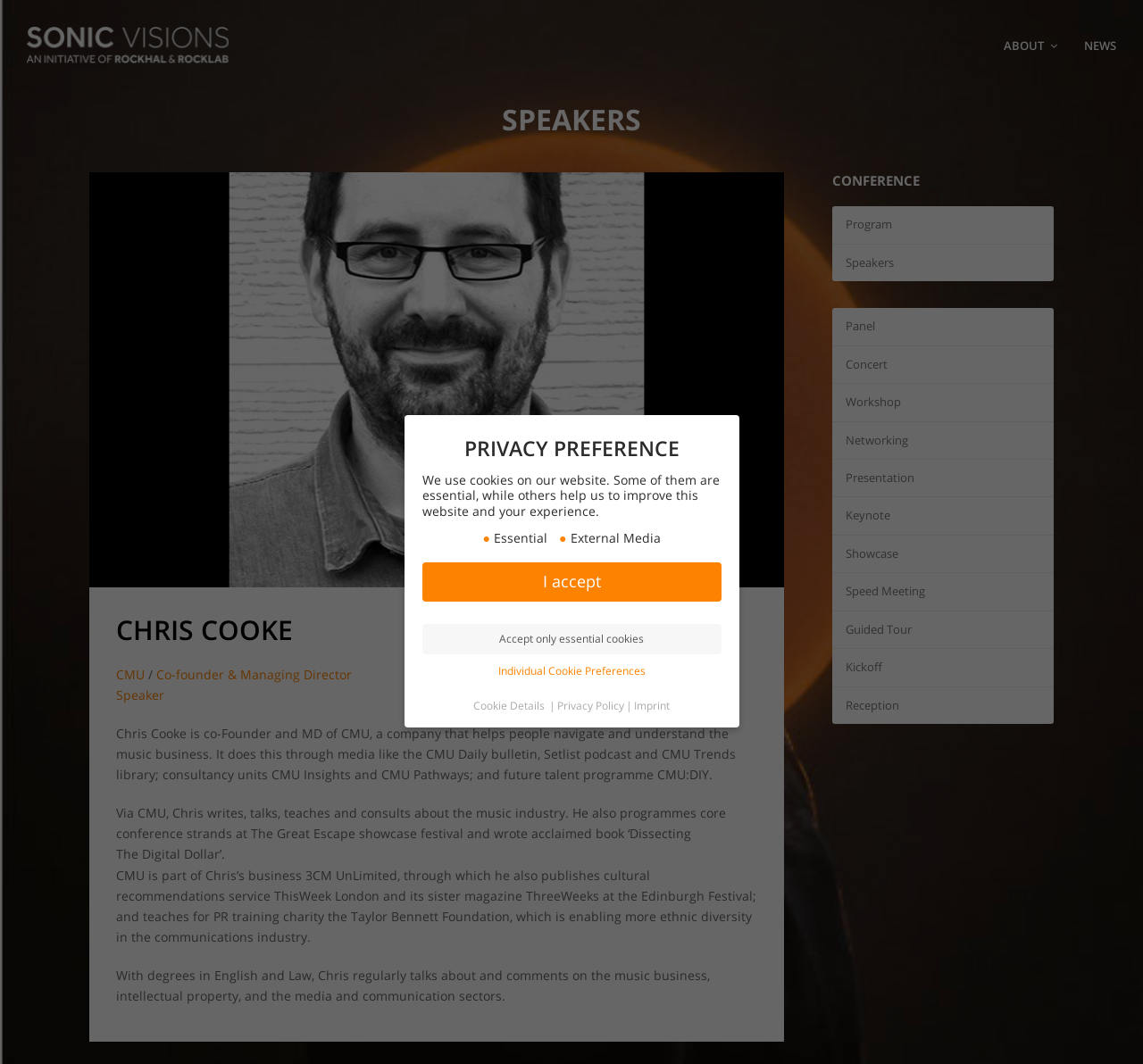Using the format (top-left x, top-left y, bottom-right x, bottom-right y), provide the bounding box coordinates for the described UI element. All values should be floating point numbers between 0 and 1: Stoves & Campfires

None